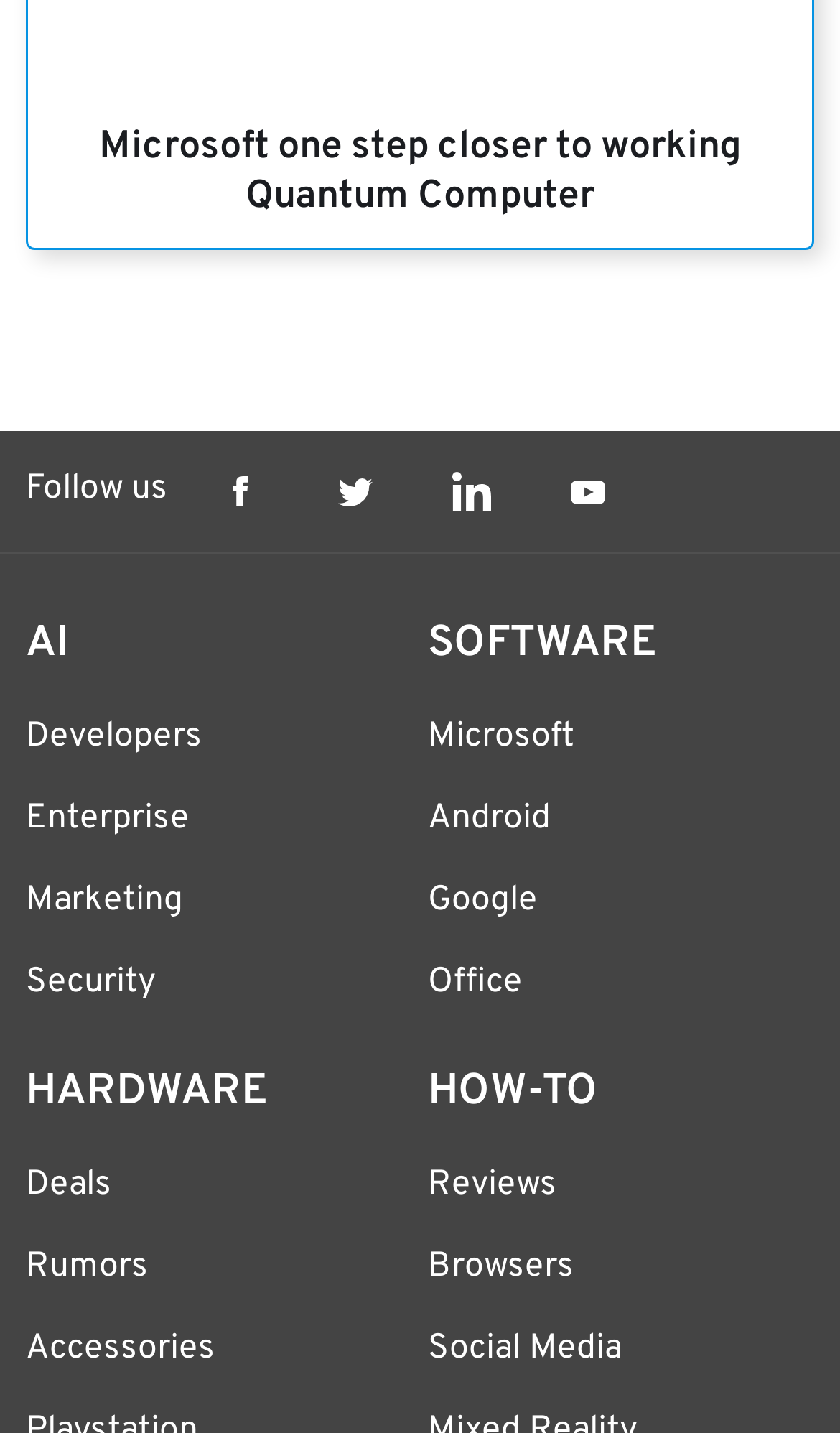What is the category of the link 'Deals'?
Look at the image and answer the question using a single word or phrase.

HARDWARE